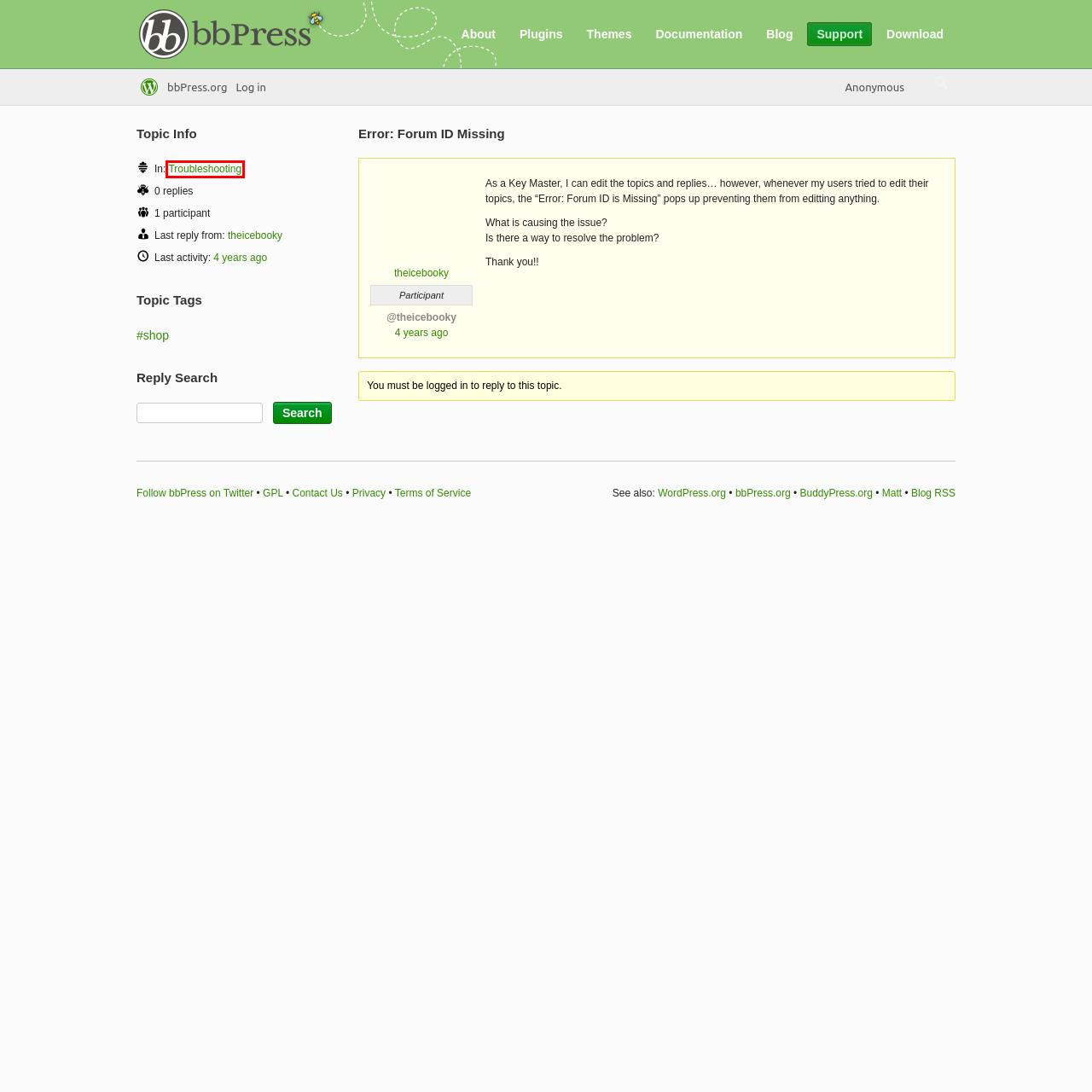You have a screenshot of a webpage with a red rectangle bounding box around an element. Identify the best matching webpage description for the new page that appears after clicking the element in the bounding box. The descriptions are:
A. WordPress.org Login | WordPress.org English
B. Plugins · bbPress.org
C. theicebooky's Profile · bbPress.org
D. Forum: Troubleshooting · bbPress.org
E. Blog Tool, Publishing Platform, and CMS – WordPress.org
F. Download · bbPress.org
G. Privacy – WordPress.org
H. Contact · bbPress.org

D